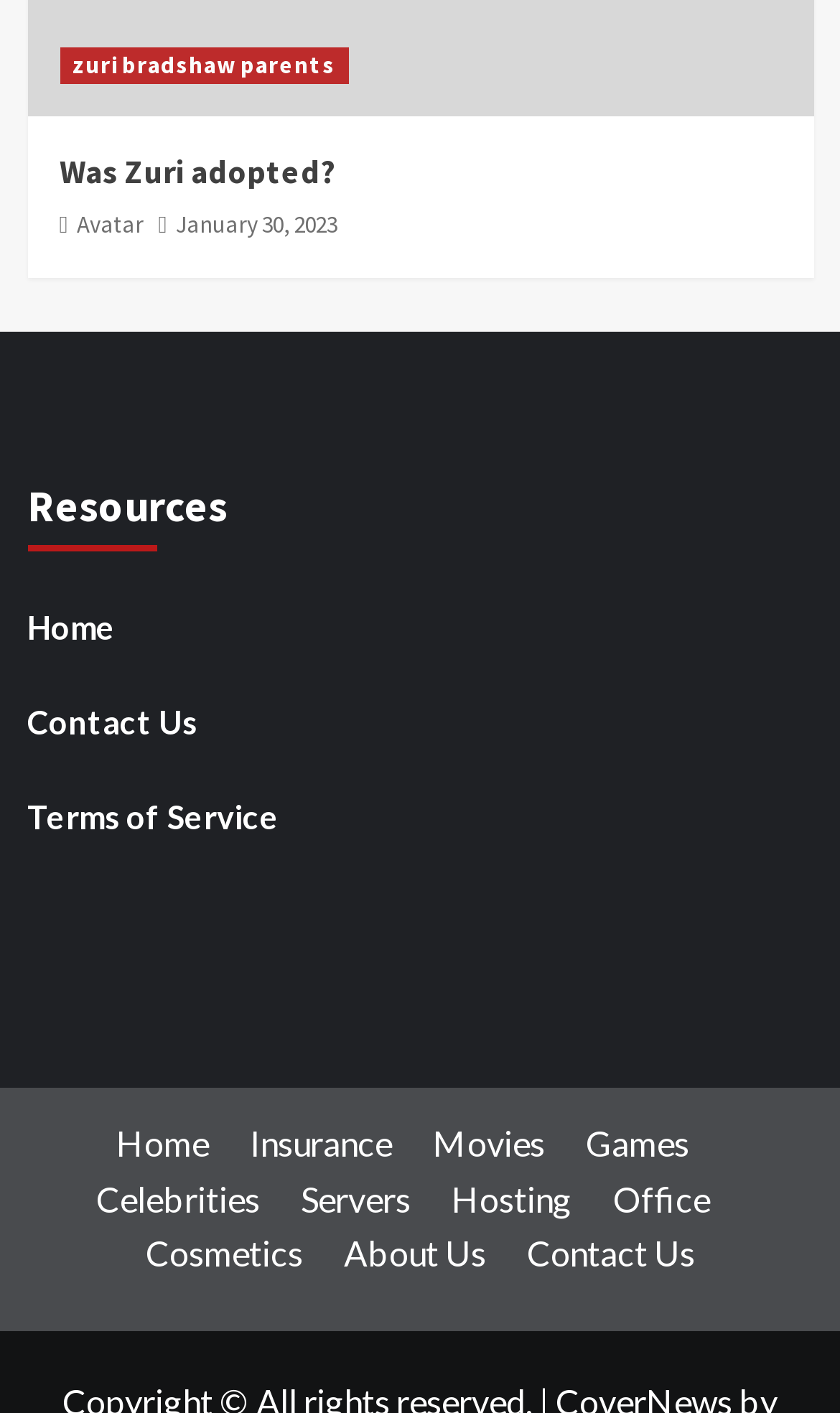Show the bounding box coordinates for the element that needs to be clicked to execute the following instruction: "View 'Celebrities' page". Provide the coordinates in the form of four float numbers between 0 and 1, i.e., [left, top, right, bottom].

[0.114, 0.834, 0.35, 0.863]